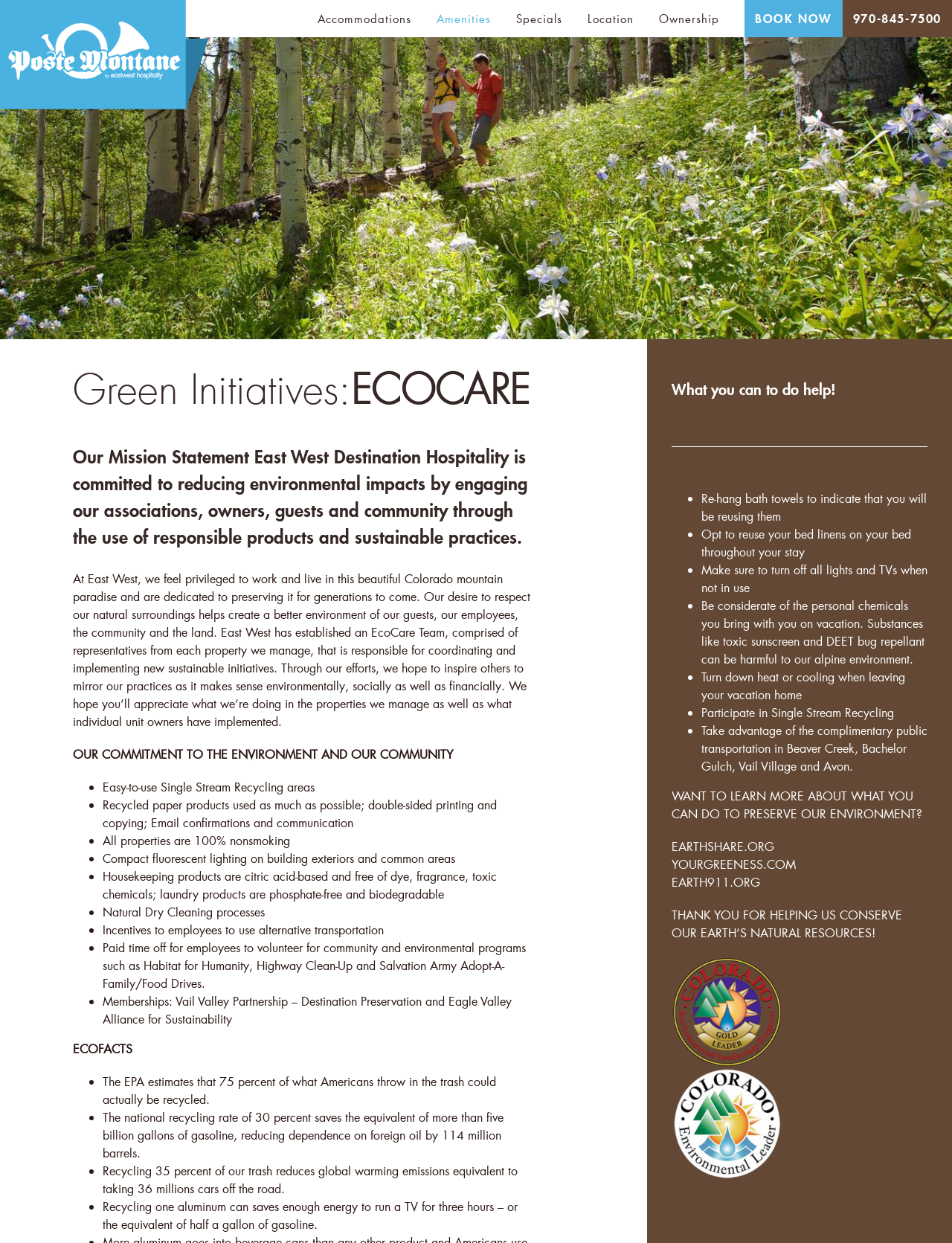Given the element description, predict the bounding box coordinates in the format (top-left x, top-left y, bottom-right x, bottom-right y), using floating point numbers between 0 and 1: Ownership

[0.692, 0.0, 0.755, 0.03]